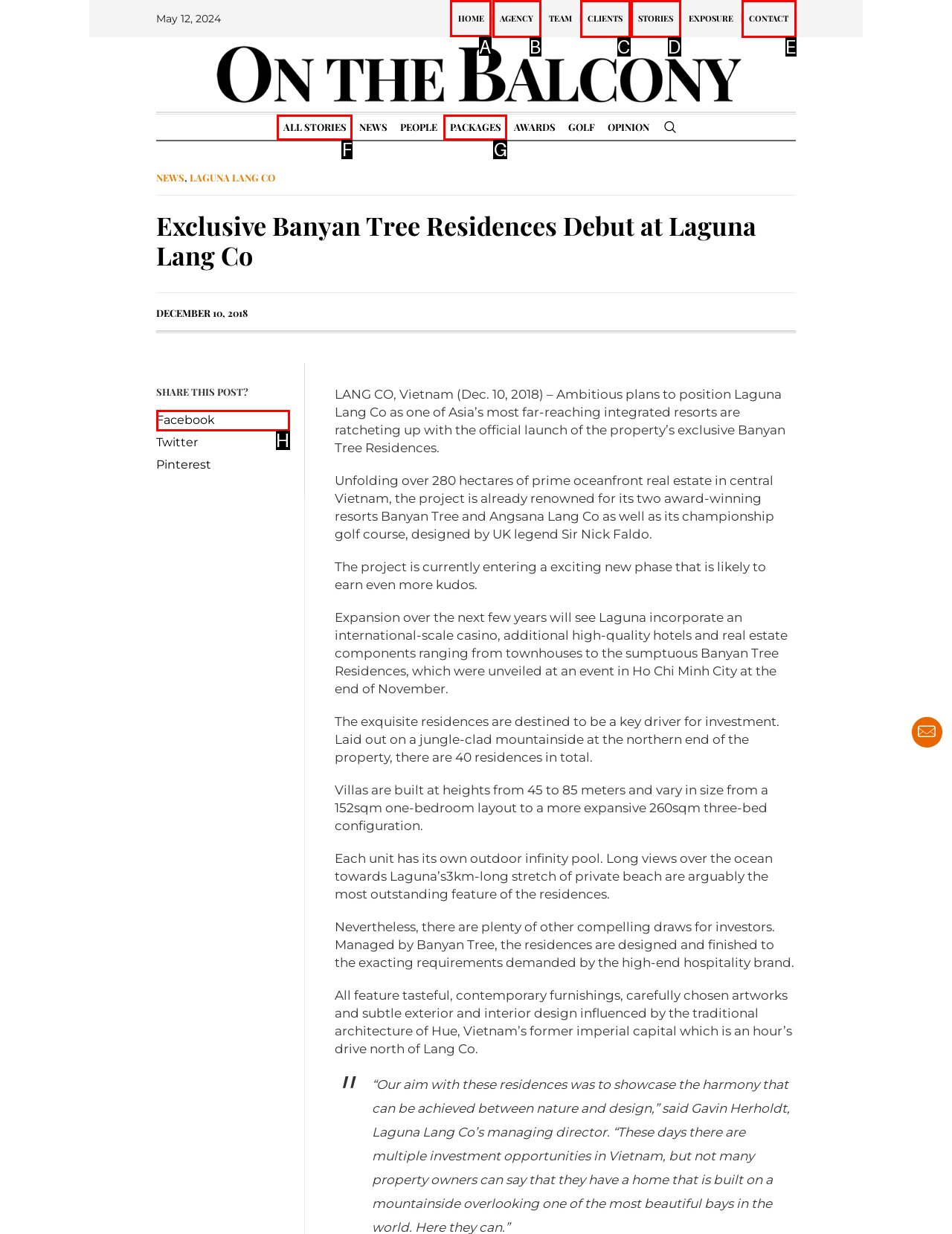Indicate the HTML element to be clicked to accomplish this task: Click on HOME Respond using the letter of the correct option.

A